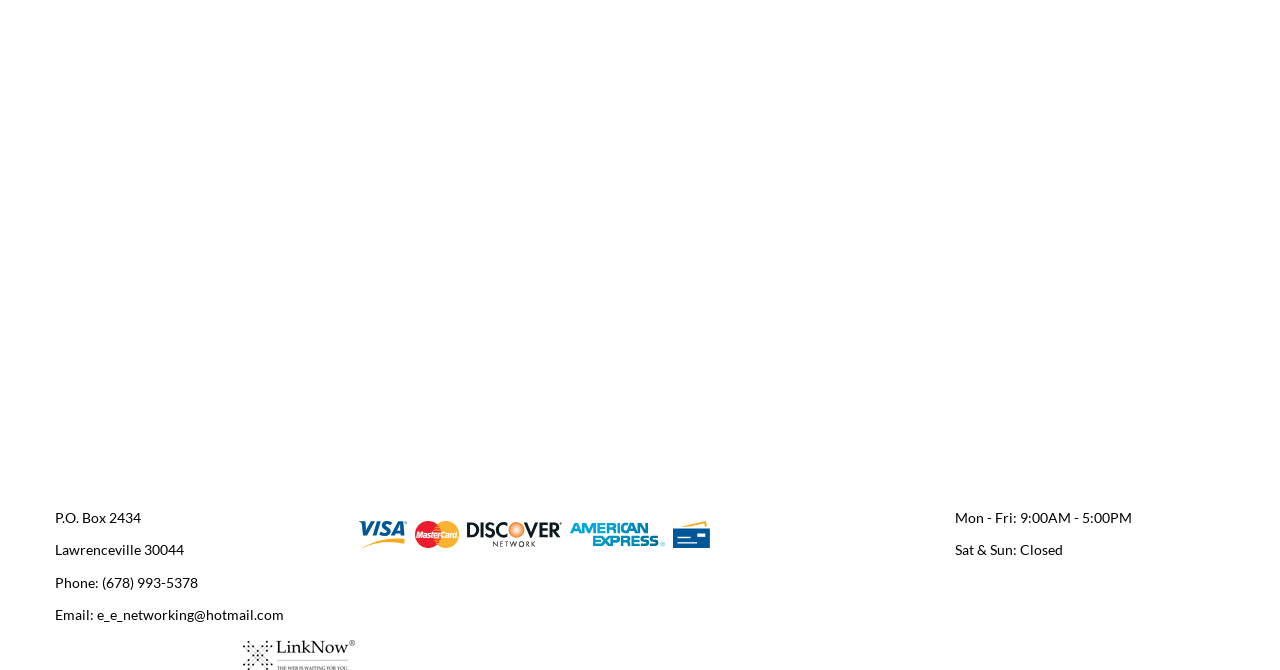What is the zip code of the company's location? Based on the image, give a response in one word or a short phrase.

30044